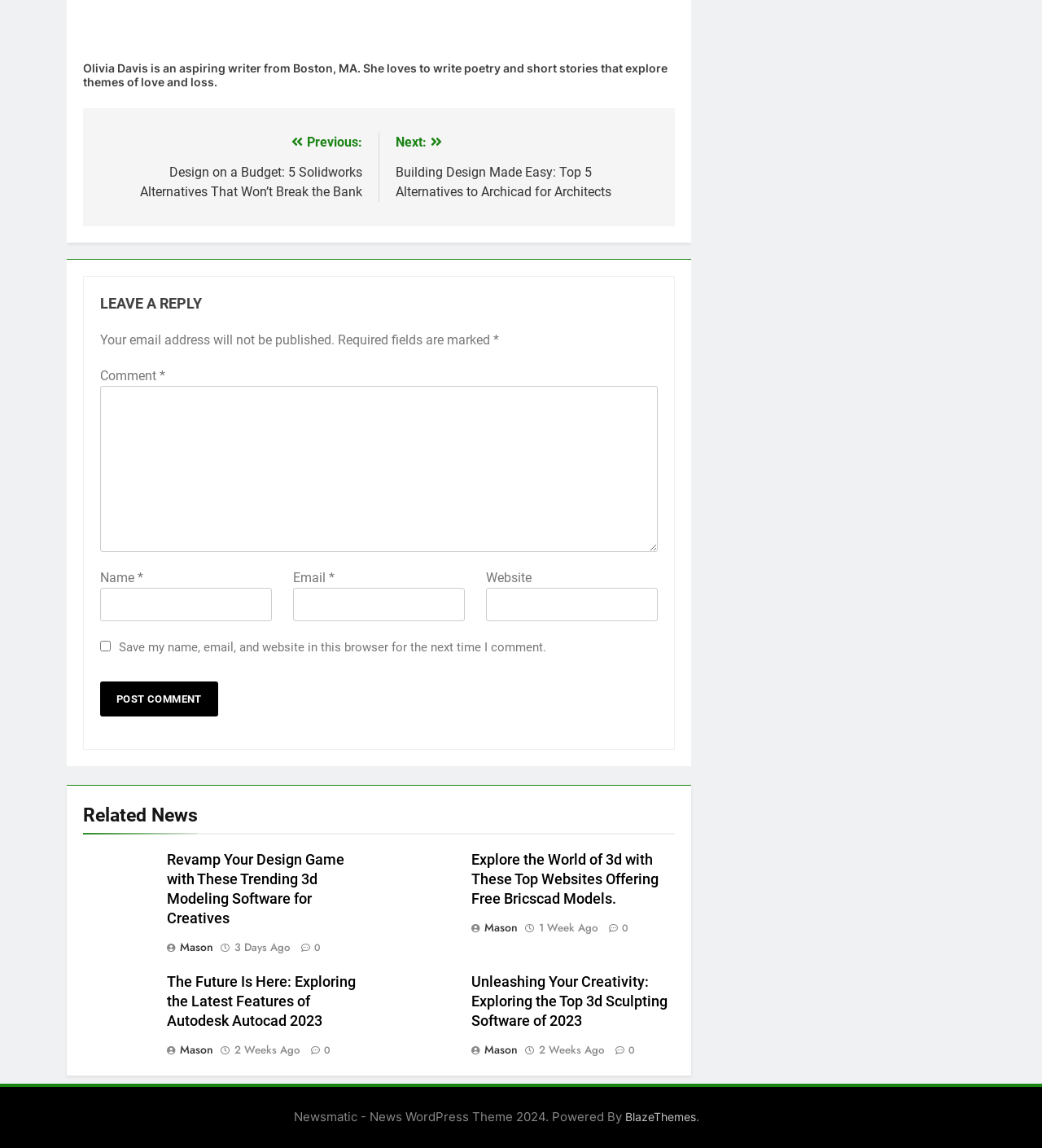Respond to the question below with a concise word or phrase:
What is the author's name?

Olivia Davis